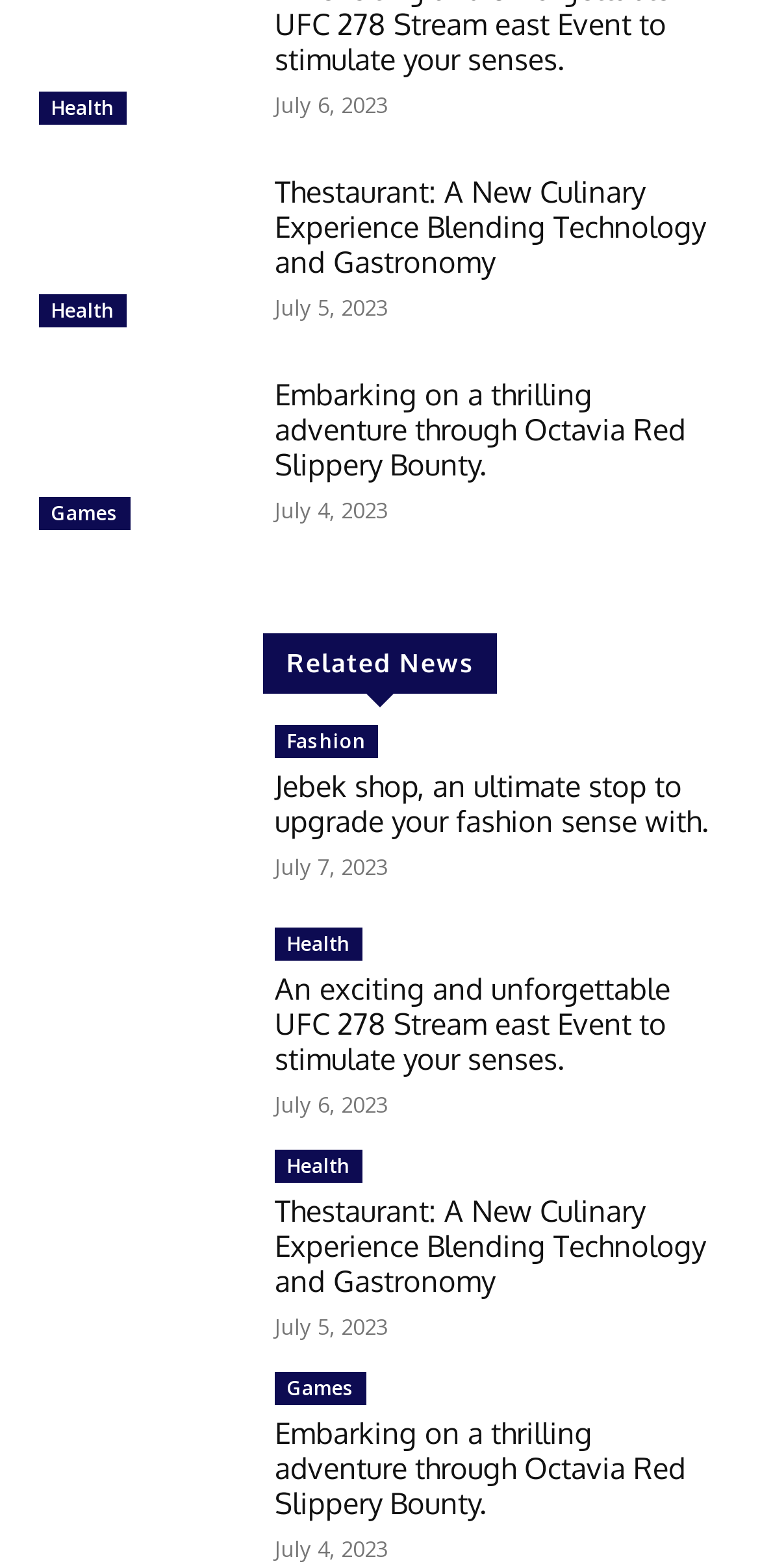Determine the bounding box coordinates of the clickable element to achieve the following action: 'View the news related to 'Fashion''. Provide the coordinates as four float values between 0 and 1, formatted as [left, top, right, bottom].

[0.362, 0.462, 0.497, 0.484]